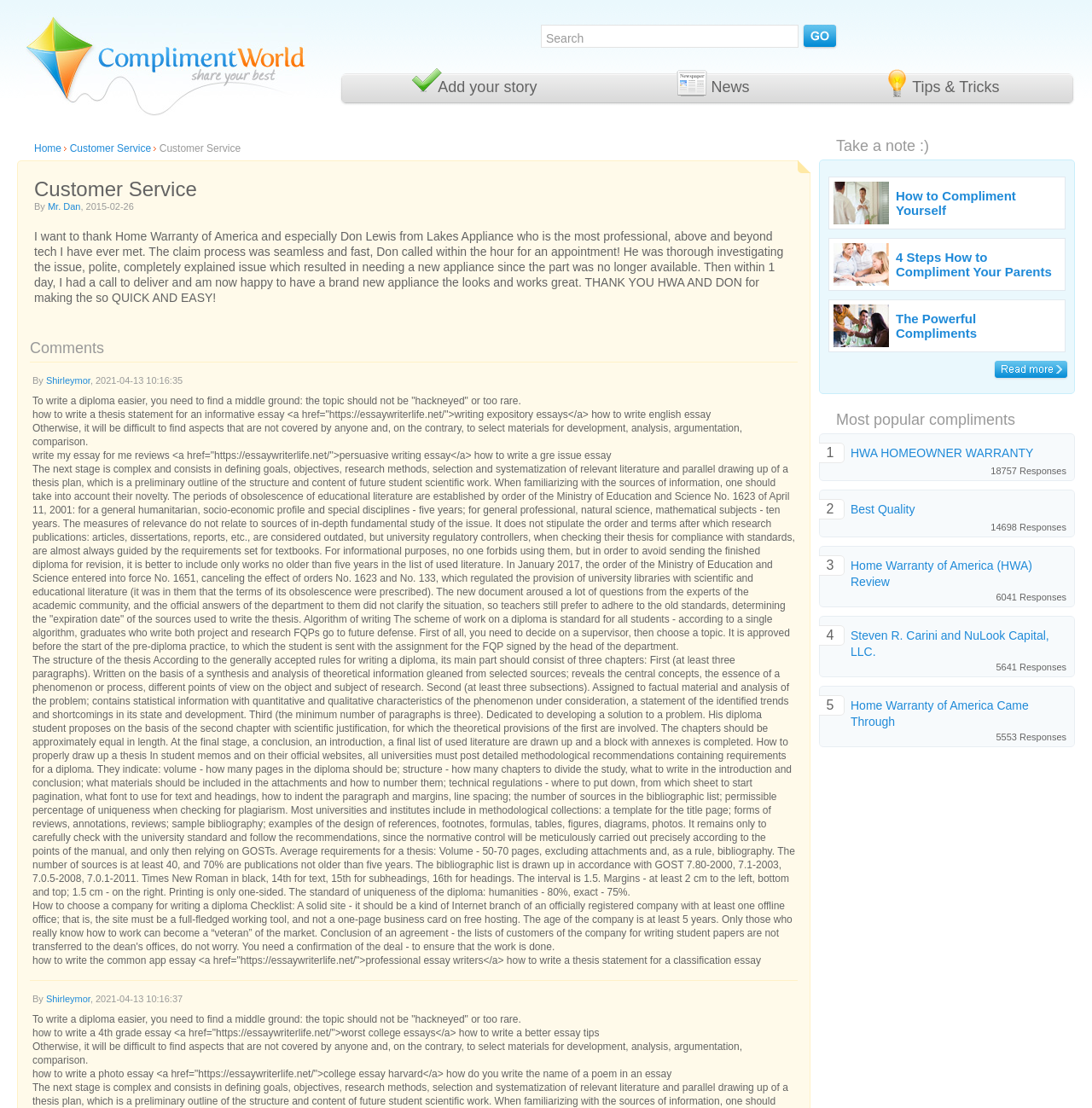Identify the bounding box coordinates of the clickable section necessary to follow the following instruction: "Add your story". The coordinates should be presented as four float numbers from 0 to 1, i.e., [left, top, right, bottom].

[0.374, 0.061, 0.495, 0.095]